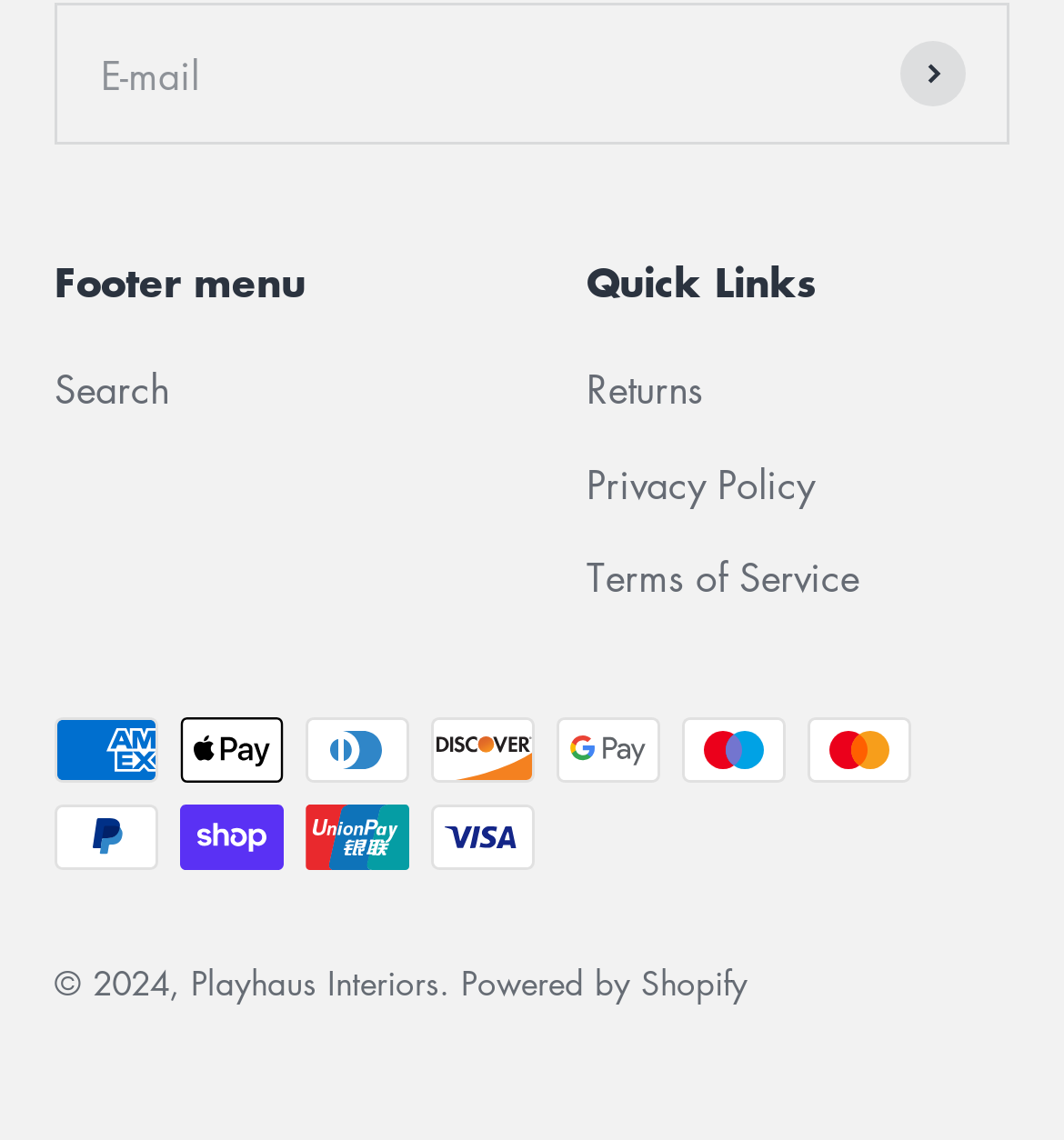What types of payment methods are accepted?
Give a single word or phrase answer based on the content of the image.

Multiple